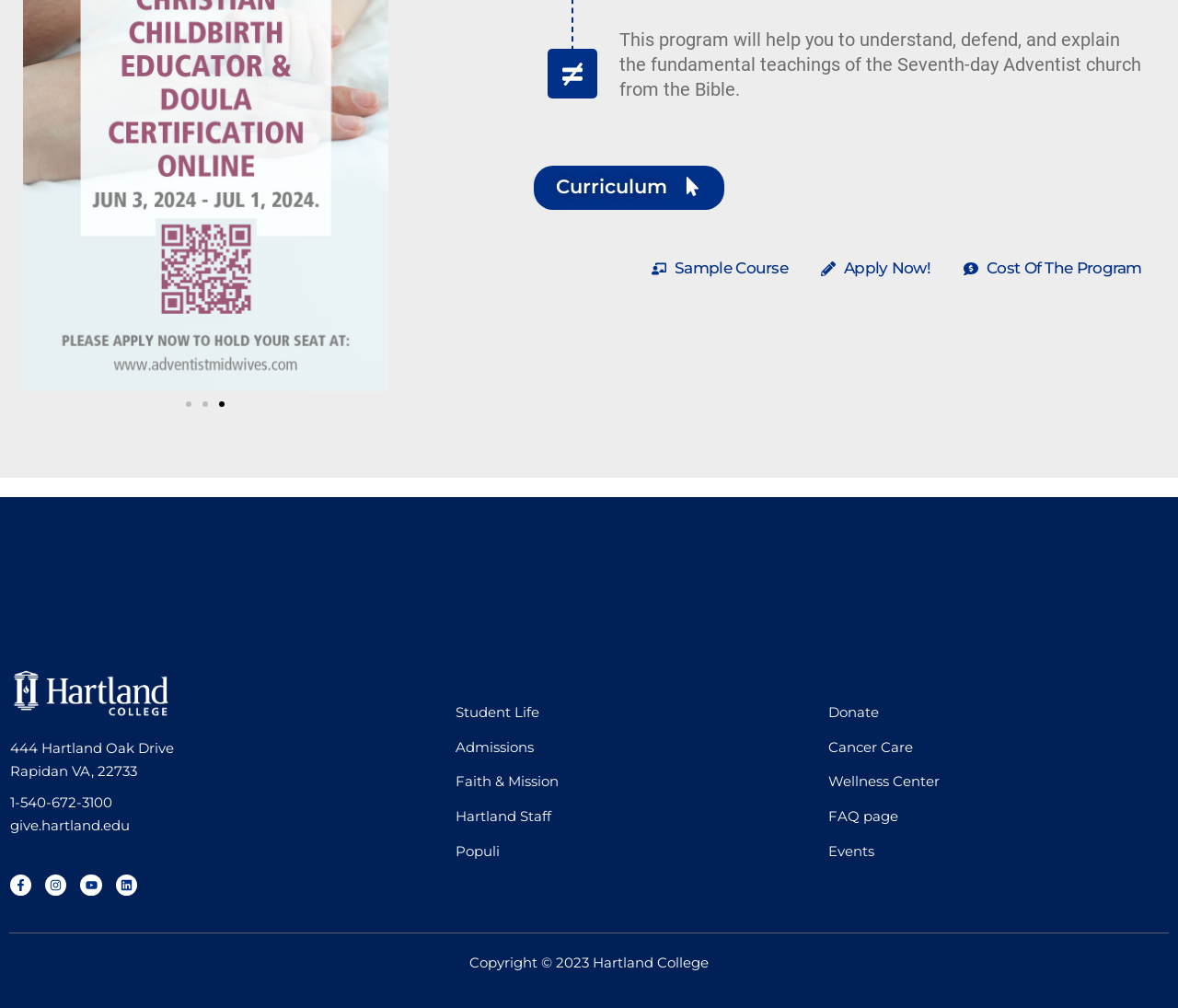Locate the bounding box coordinates of the area where you should click to accomplish the instruction: "View Curriculum".

[0.453, 0.165, 0.615, 0.209]